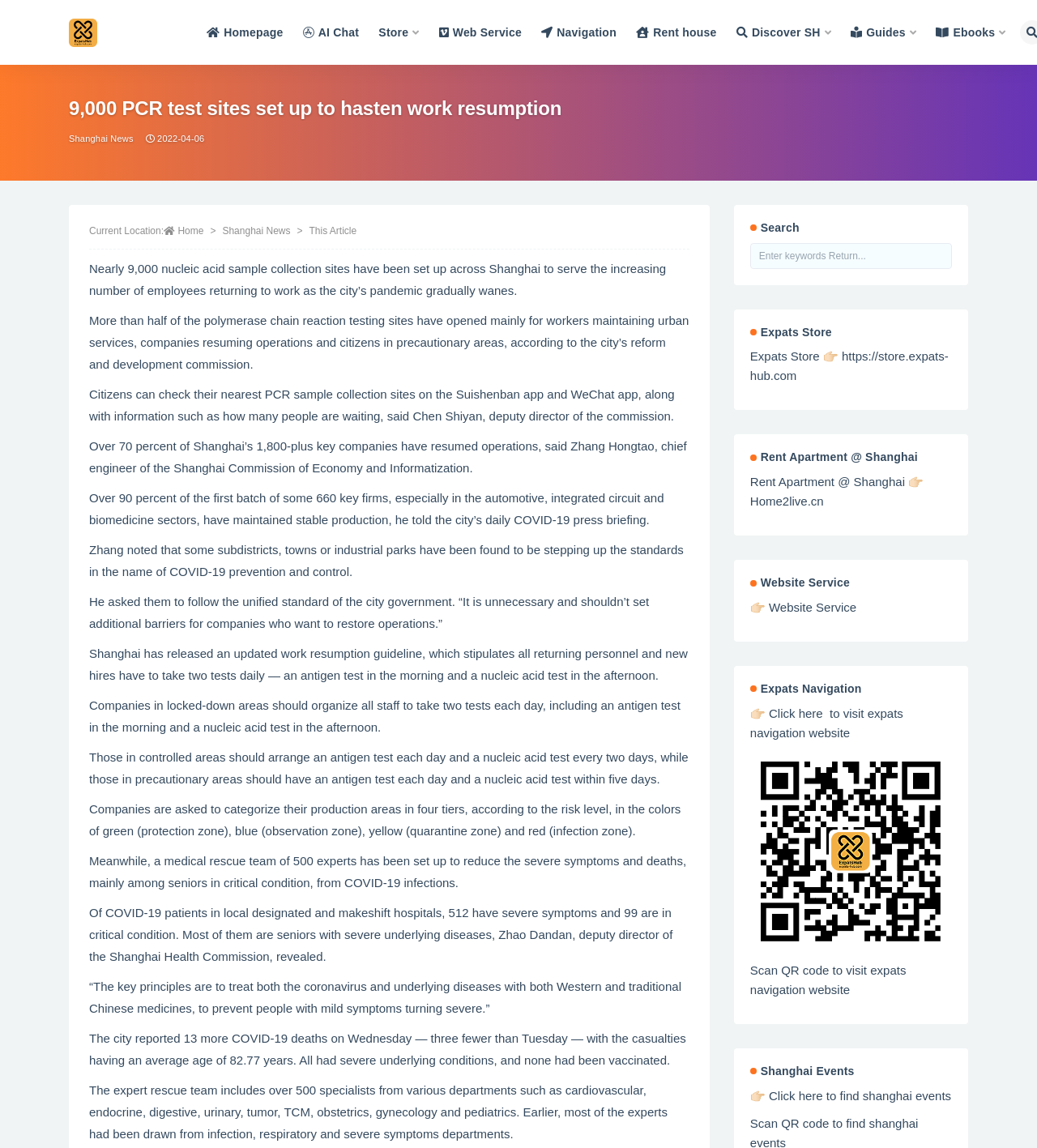Please indicate the bounding box coordinates of the element's region to be clicked to achieve the instruction: "Search for keywords". Provide the coordinates as four float numbers between 0 and 1, i.e., [left, top, right, bottom].

[0.723, 0.211, 0.918, 0.234]